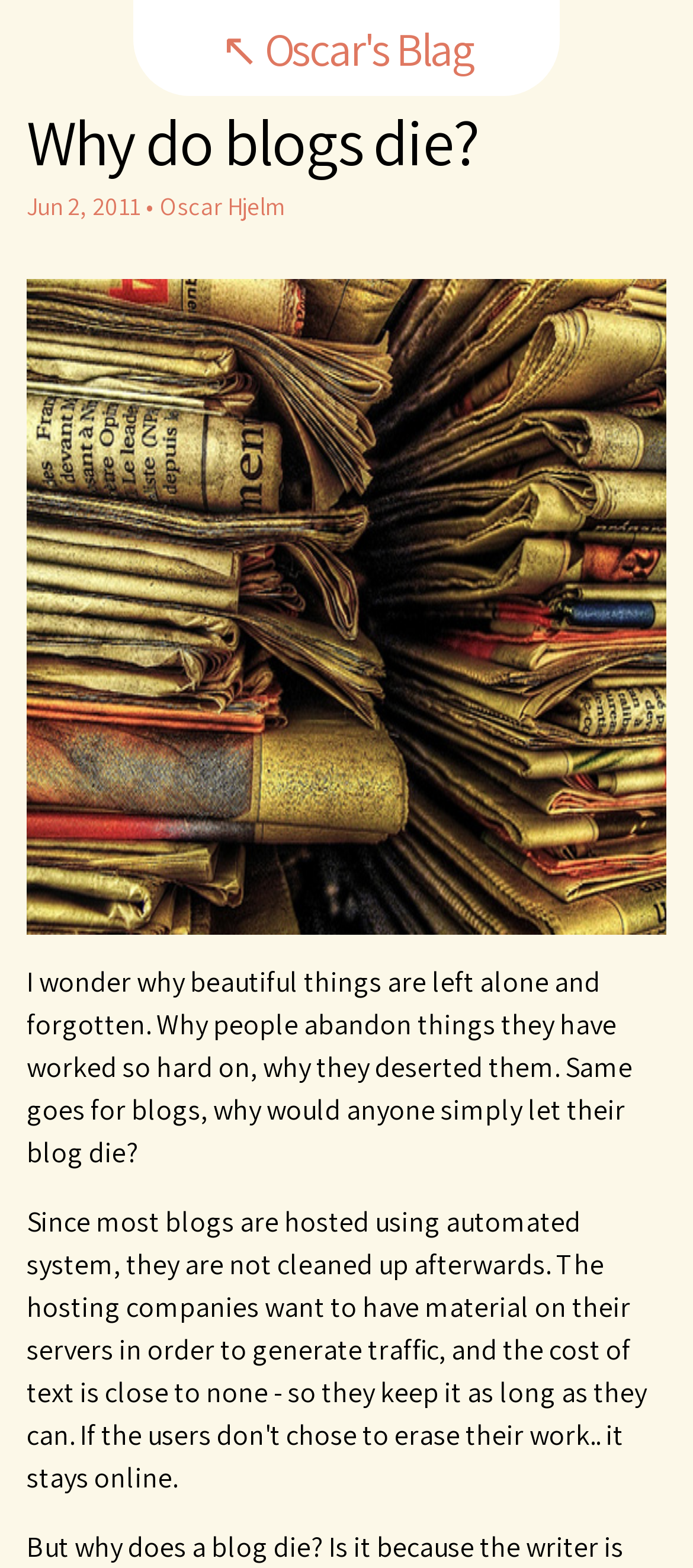Is there an image in the blog post?
Give a one-word or short-phrase answer derived from the screenshot.

Yes